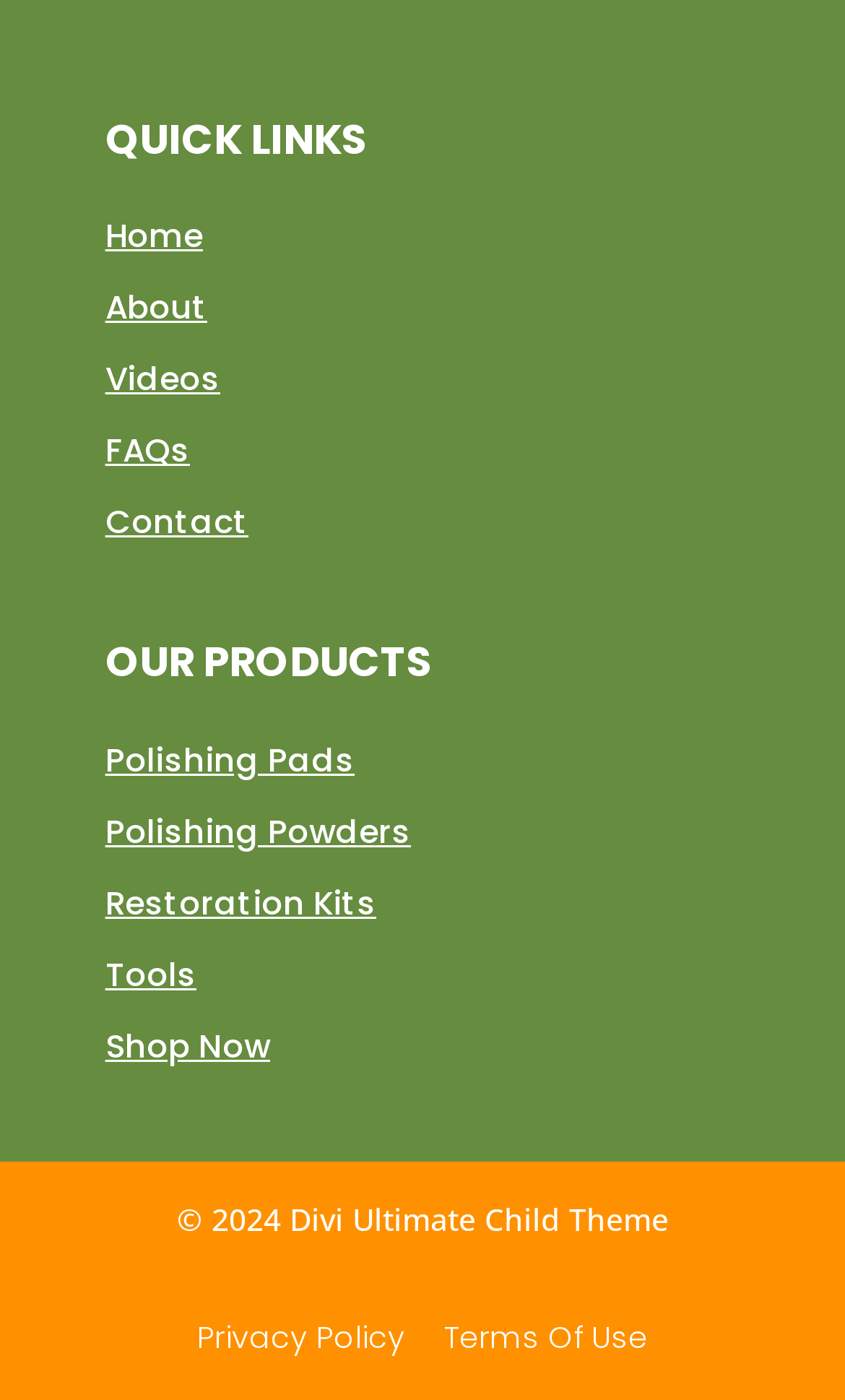Determine the bounding box for the UI element described here: "Terms Of Use".

[0.526, 0.94, 0.767, 0.971]